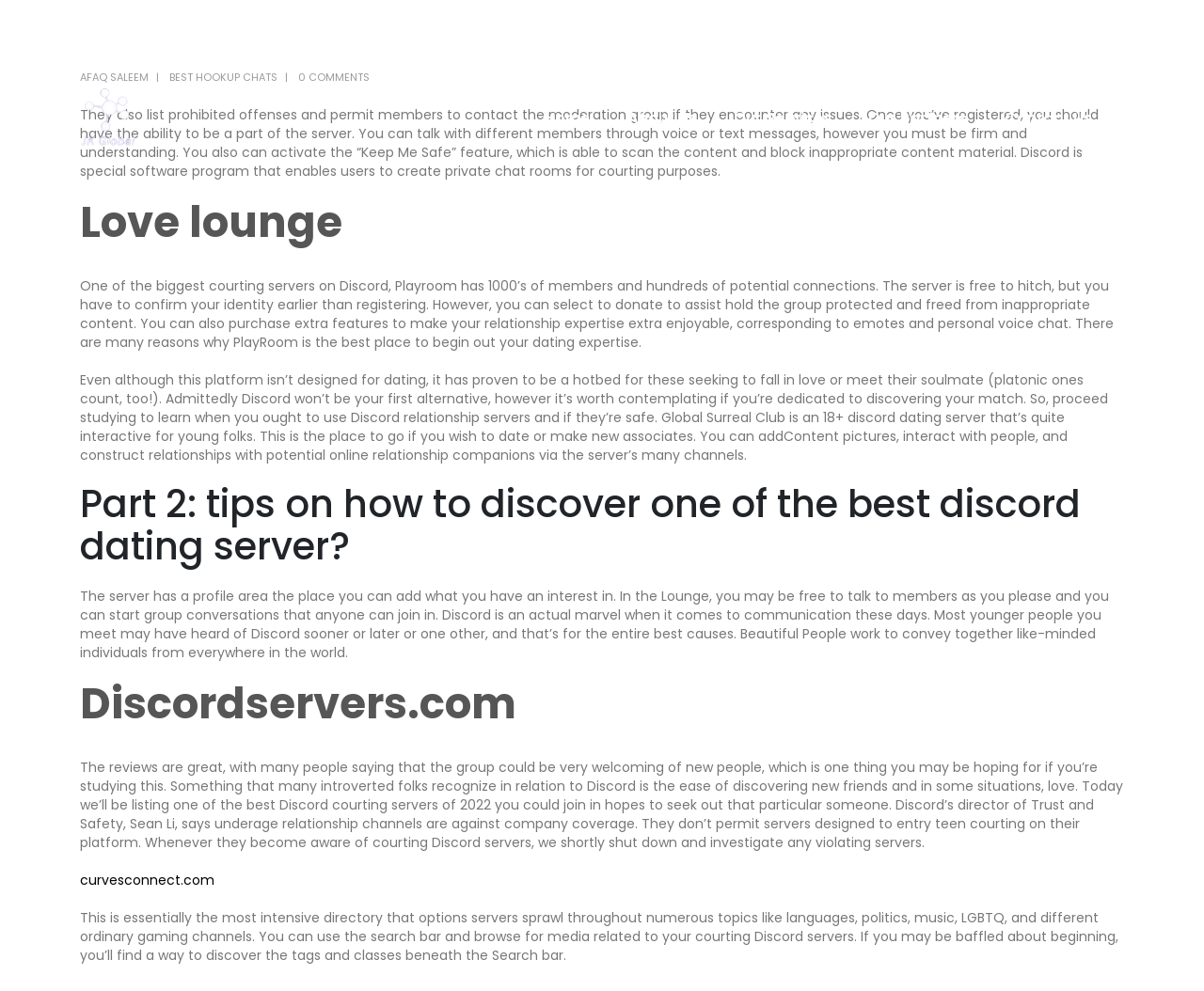Determine the bounding box coordinates of the clickable region to carry out the instruction: "Click the 'curvesconnect.com' link".

[0.066, 0.879, 0.178, 0.898]